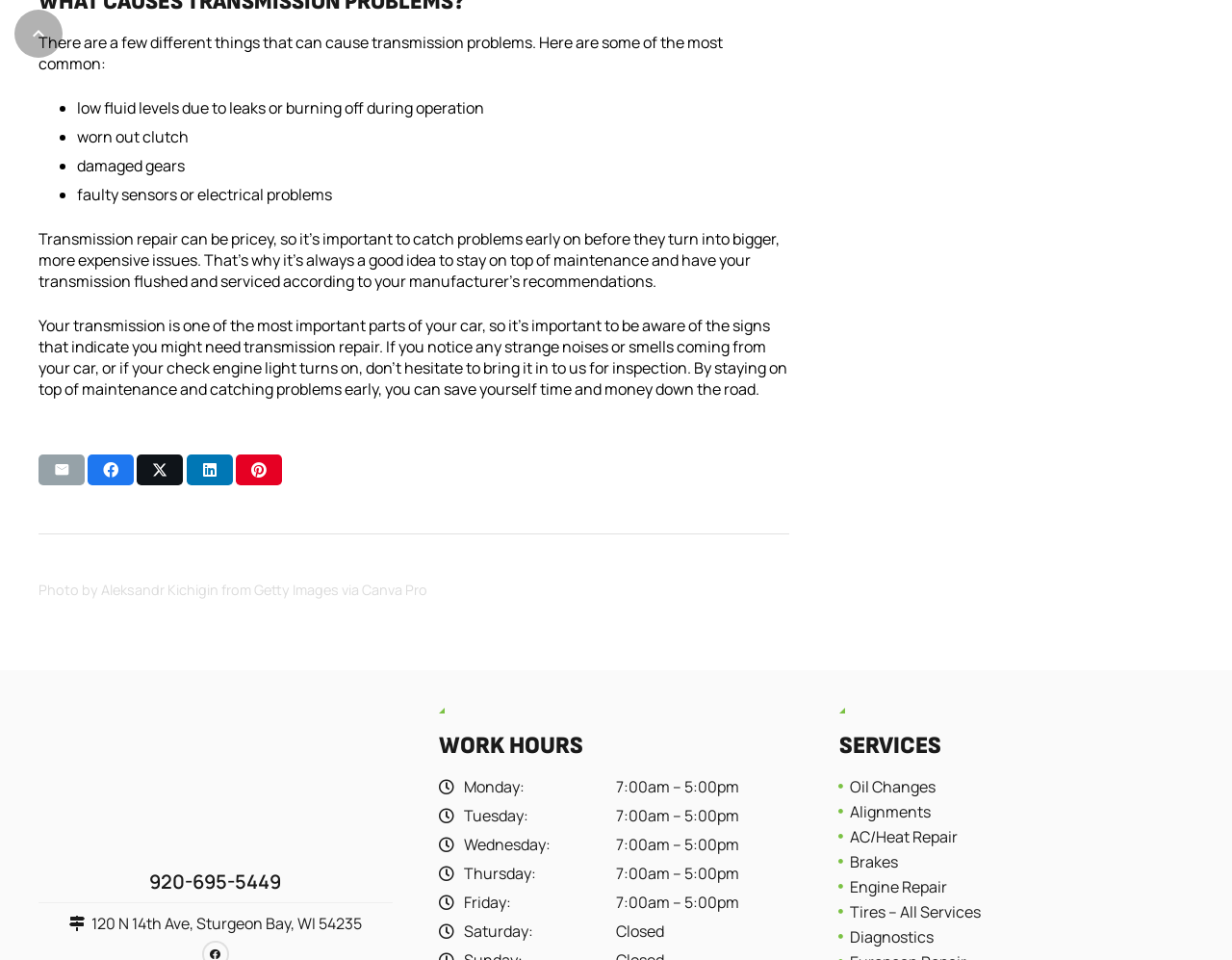Please identify the bounding box coordinates of the element's region that should be clicked to execute the following instruction: "Click Email this". The bounding box coordinates must be four float numbers between 0 and 1, i.e., [left, top, right, bottom].

[0.031, 0.474, 0.069, 0.506]